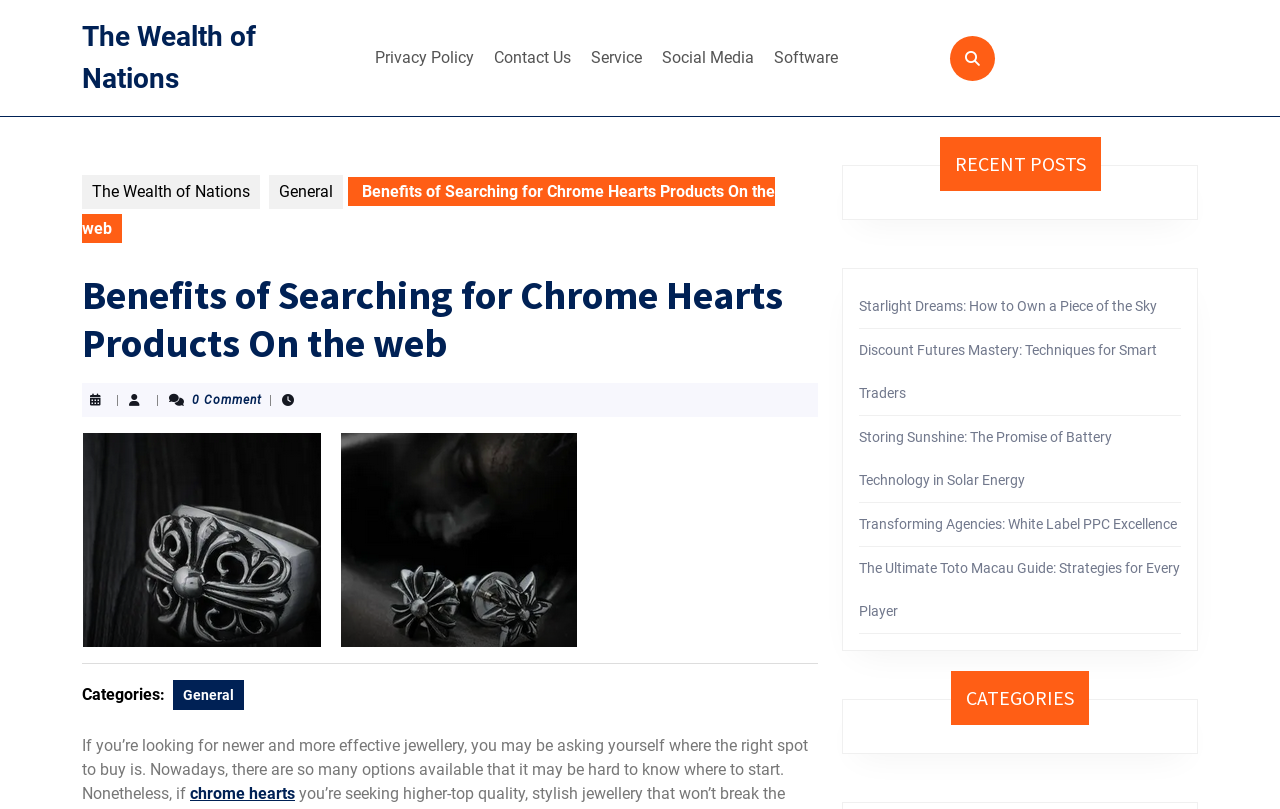Please locate the clickable area by providing the bounding box coordinates to follow this instruction: "Click on the 'Privacy Policy' link".

[0.287, 0.047, 0.377, 0.096]